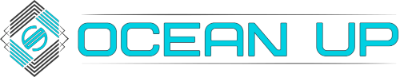Explain the scene depicted in the image, including all details.

The image features the logo of Oceanup.com, a website dedicated to technology news, reviews, downloads, and how-to guides. The logo prominently displays the text "OCEAN UP" in bold, vibrant blue letters, emphasizing a modern and tech-savvy aesthetic. Accompanying the text is a stylized emblem that reflects the site's focus on innovation and digital content, set against a clean, minimalistic backdrop. This visual identity aligns with Oceanup's mission to provide users with the latest updates and resources in the tech world.